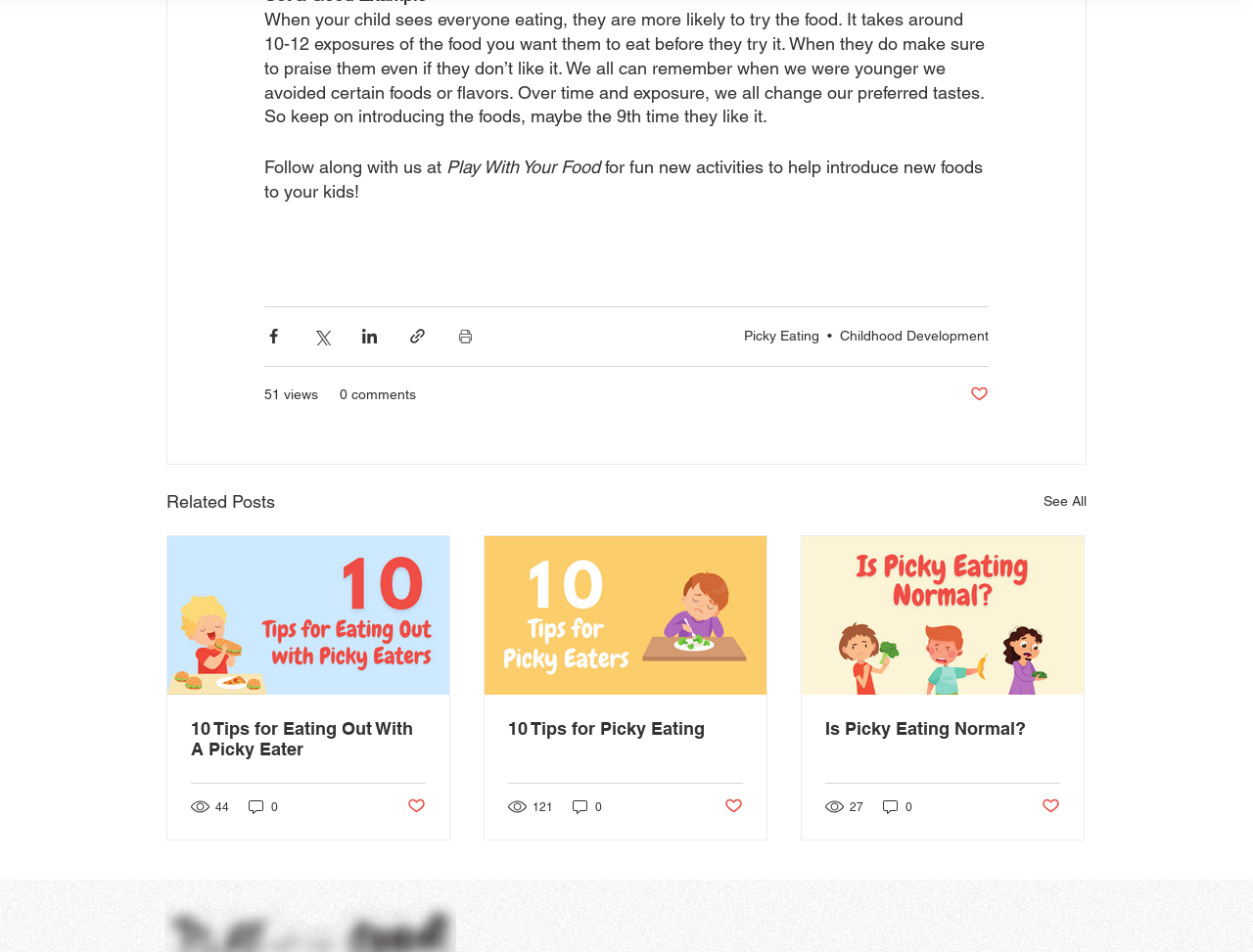Determine the bounding box coordinates of the region I should click to achieve the following instruction: "Print the current post". Ensure the bounding box coordinates are four float numbers between 0 and 1, i.e., [left, top, right, bottom].

[0.364, 0.344, 0.379, 0.363]